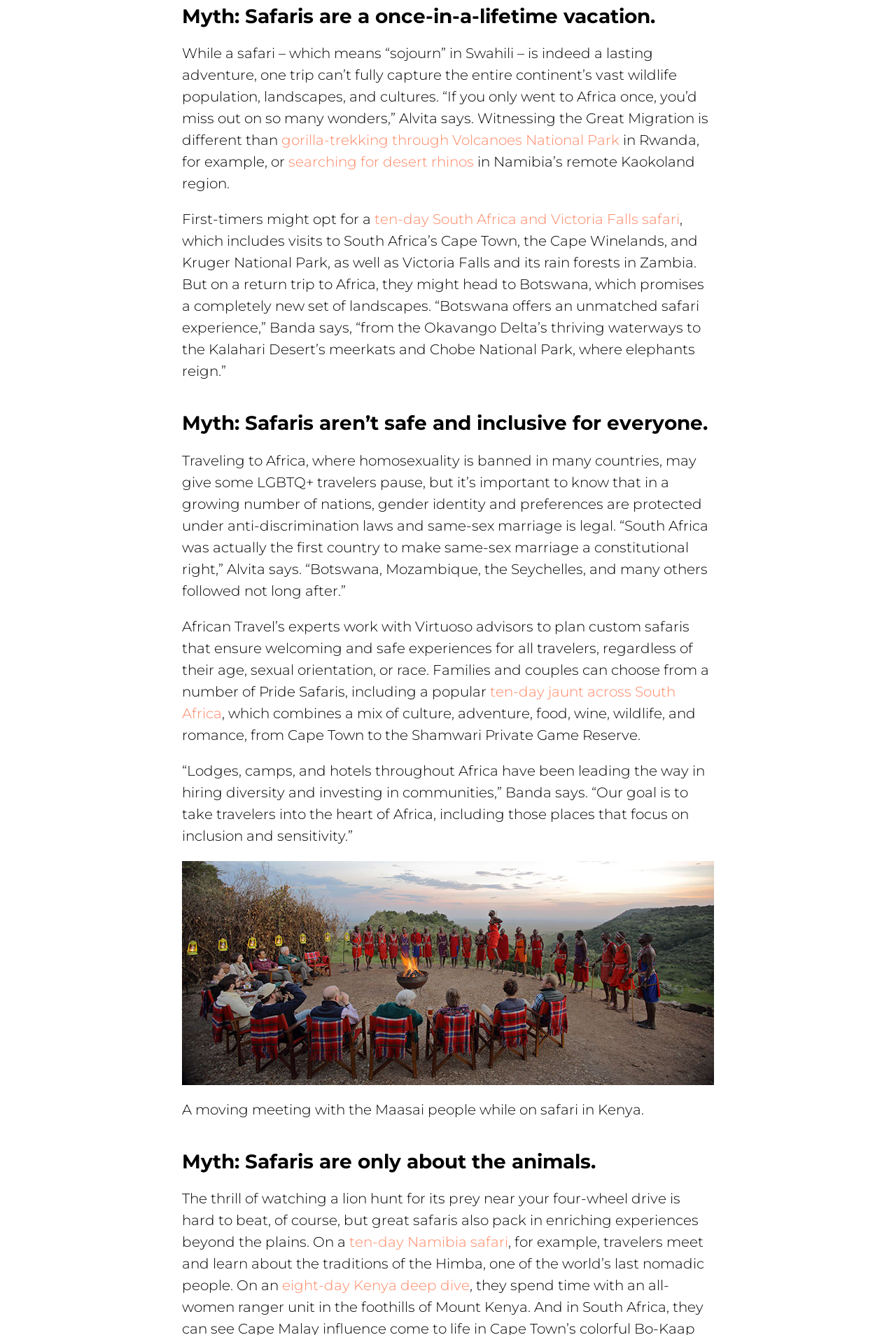Respond with a single word or short phrase to the following question: 
What is the name of the people travelers meet on an eight-day Kenya deep dive?

Himba